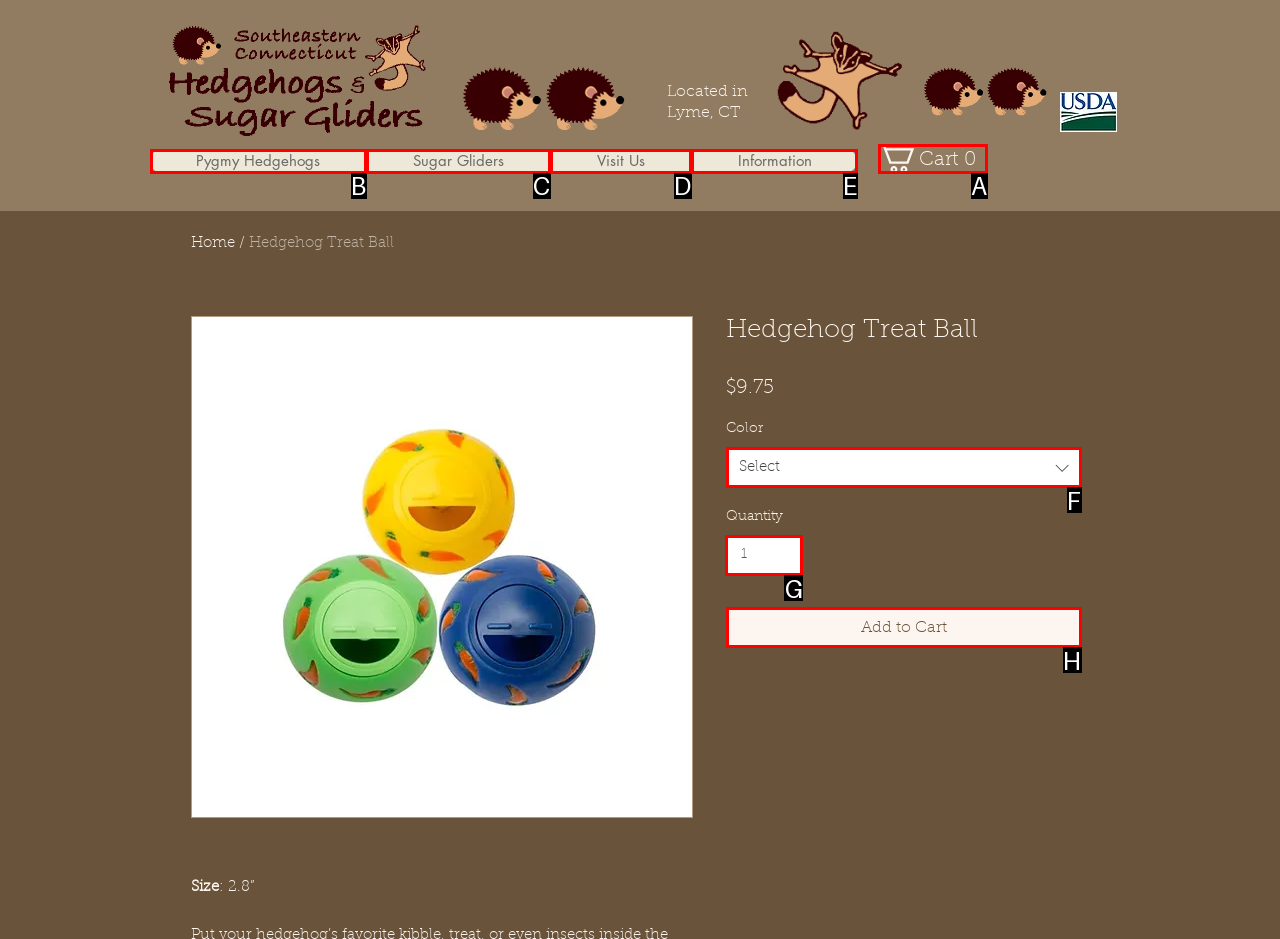Find the option you need to click to complete the following instruction: Change the quantity
Answer with the corresponding letter from the choices given directly.

G